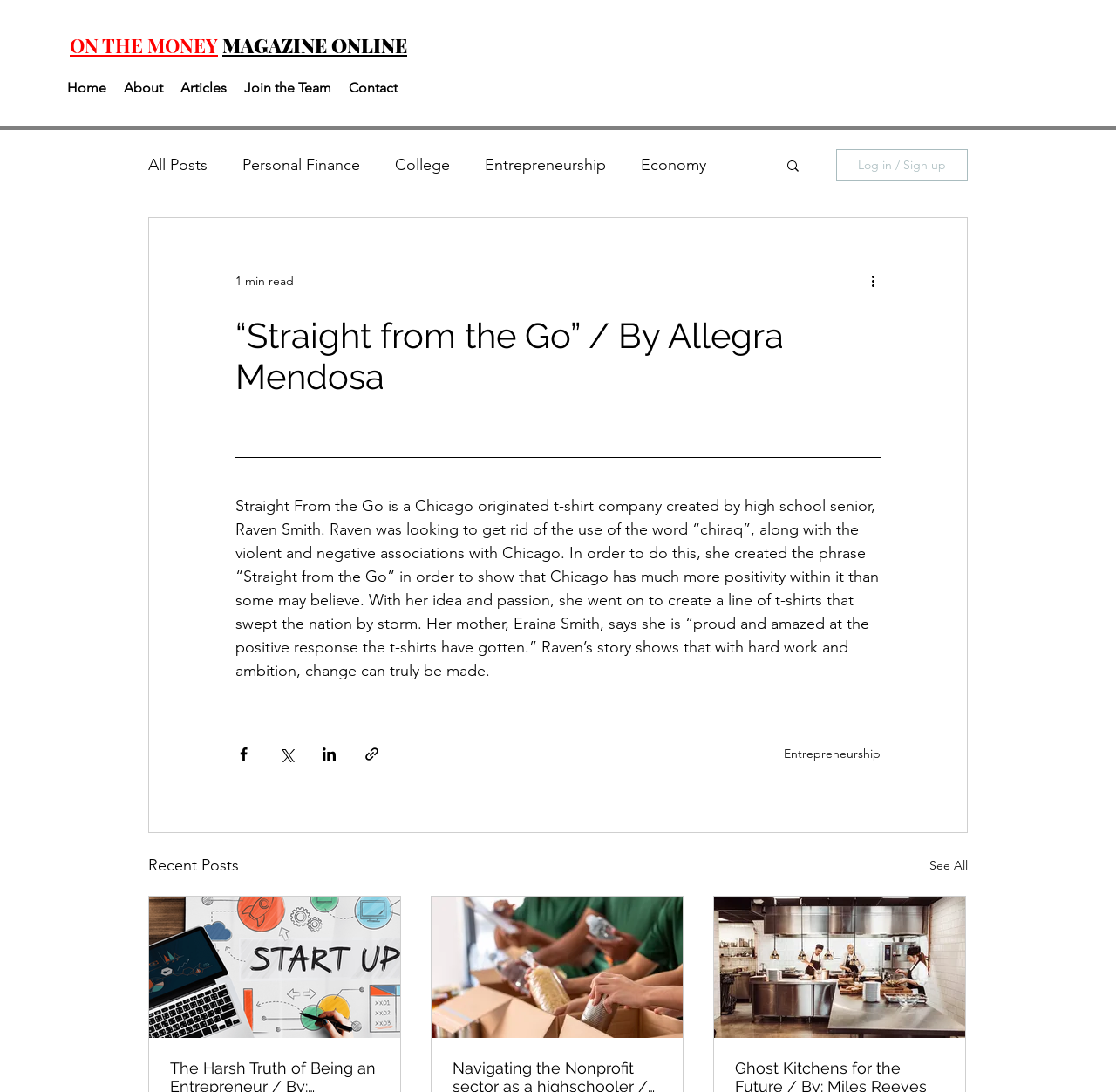Identify the bounding box coordinates for the region to click in order to carry out this instruction: "Log in or sign up". Provide the coordinates using four float numbers between 0 and 1, formatted as [left, top, right, bottom].

[0.749, 0.137, 0.867, 0.165]